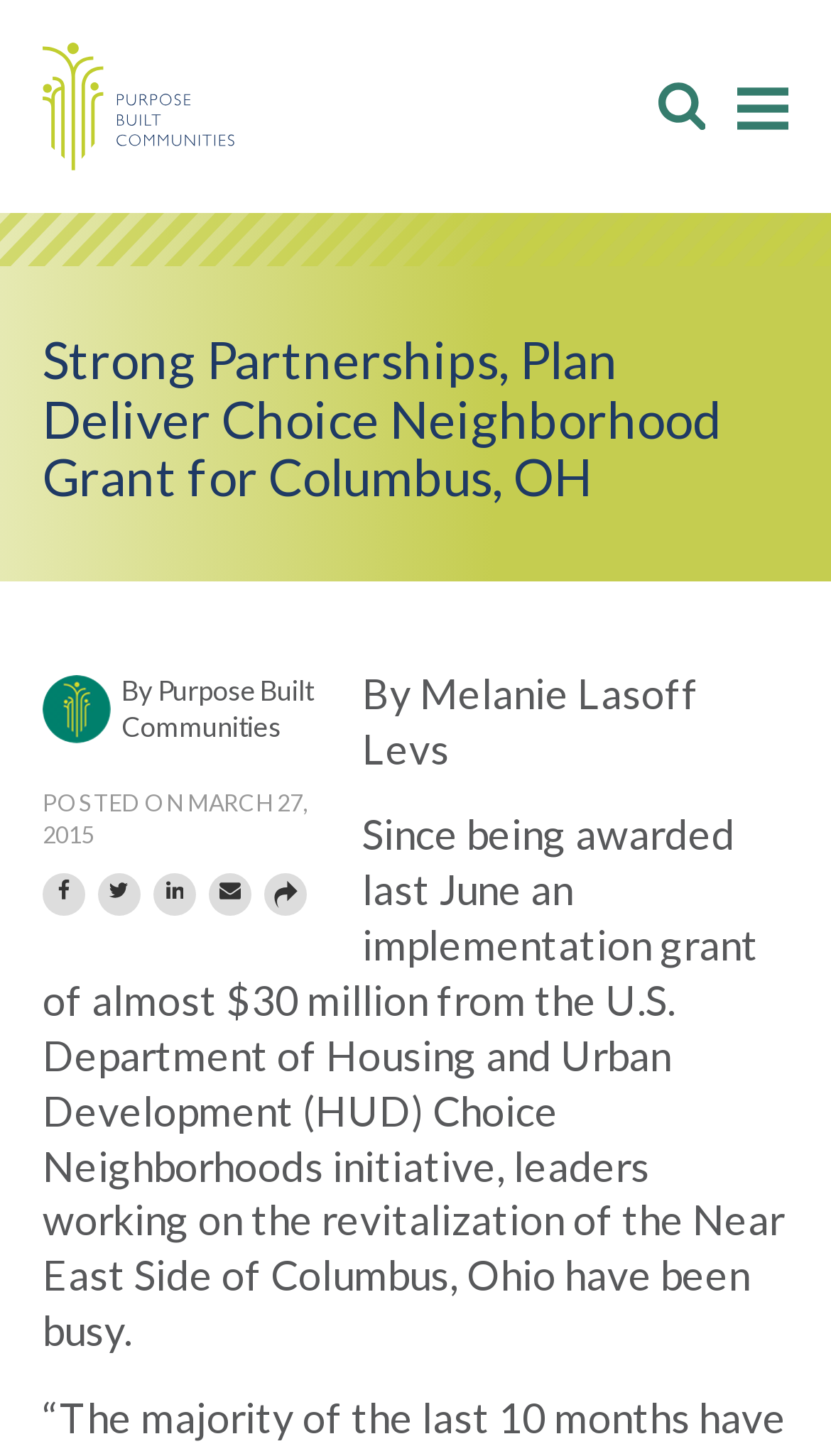What is the date the article was posted?
Please respond to the question thoroughly and include all relevant details.

The date the article was posted is mentioned in the text 'POSTED ON MARCH 27, 2015' which appears below the header and above the main content of the article.